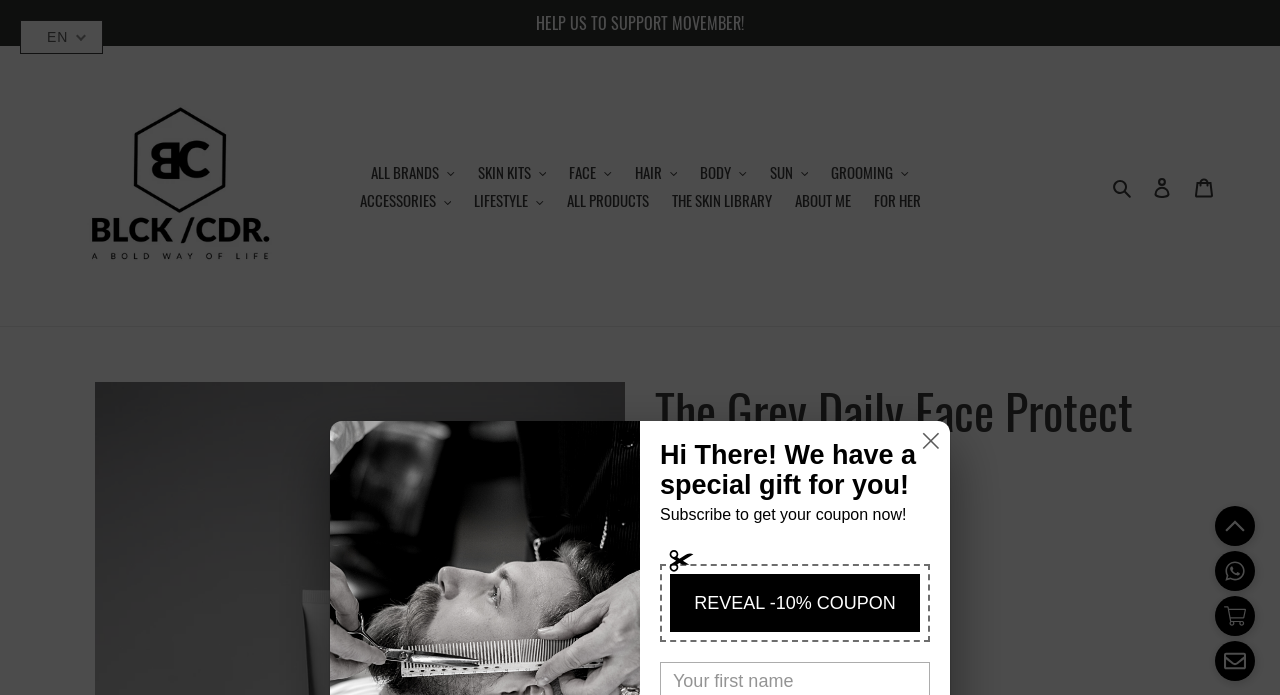Please respond to the question using a single word or phrase:
What is the purpose of the 'Search' button?

To search products